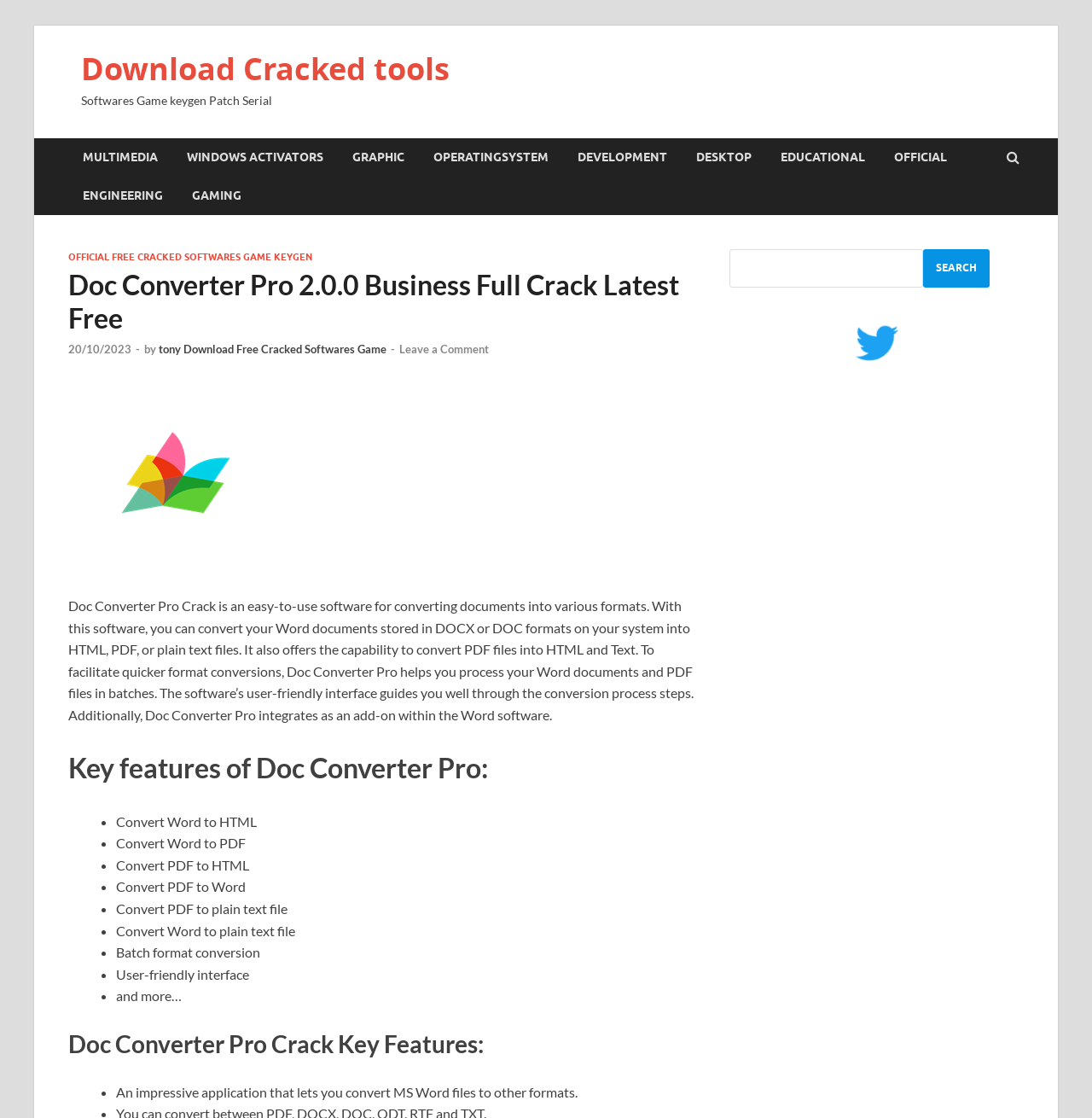Can Doc Converter Pro convert PDF to Word?
Answer with a single word or short phrase according to what you see in the image.

Yes